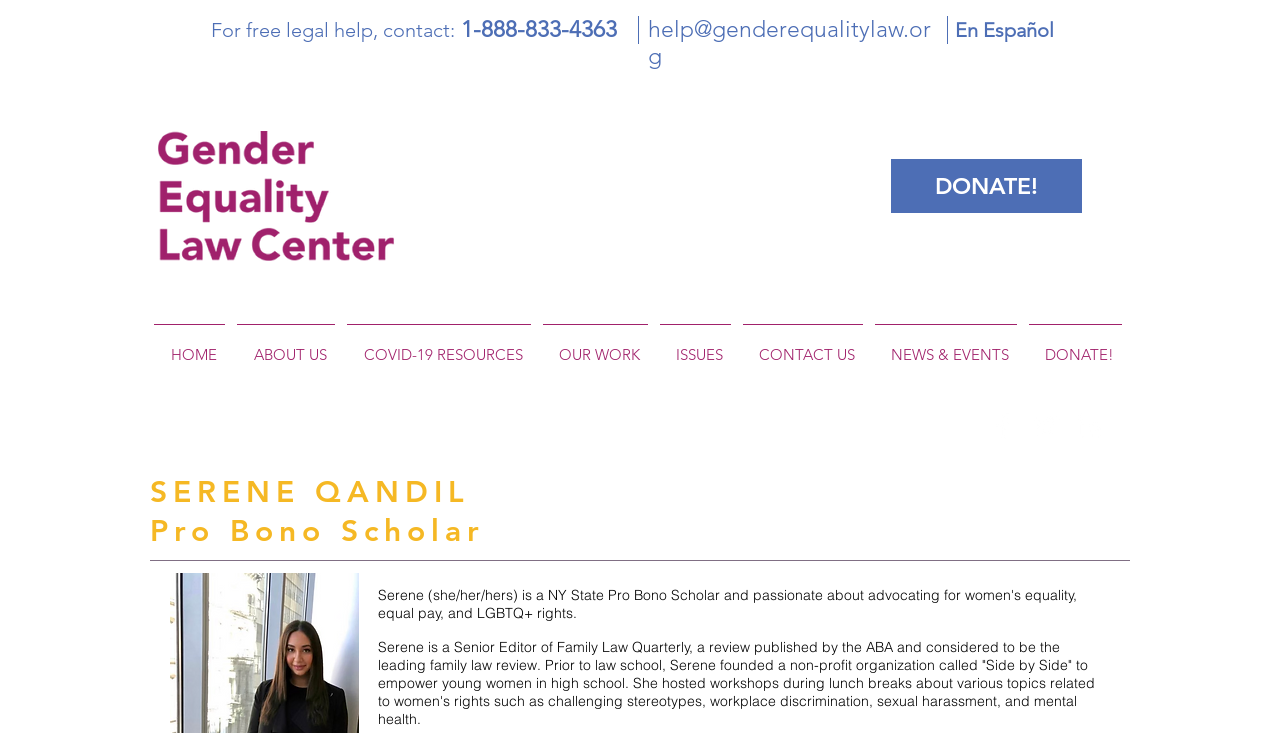Give an in-depth explanation of the webpage layout and content.

The webpage is about Serene Bio, specifically focused on gender equality law. At the top, there is a heading that provides contact information, including a phone number and an email address, which is also a clickable link. Next to it, there is another heading that says "En Español", indicating that the website is available in Spanish.

Below the contact information, there is a prominent call-to-action button that says "DONATE!". On the left side of the page, there is a navigation menu labeled "Site" that contains several links, including "HOME", "ABOUT US", "COVID-19 RESOURCES", "OUR WORK", "ISSUES", "CONTACT US", "NEWS & EVENTS", and another "DONATE!" button.

On the bottom right corner of the page, there is a social media bar with links to Facebook, Twitter, and LinkedIn, each represented by a white icon.

The main content of the page is about Serene Qandil, a Pro Bono Scholar. There is a brief bio that describes her background, including her role as a Senior Editor of Family Law Quarterly and her experience founding a non-profit organization called "Side by Side" to empower young women in high school. The bio also mentions the topics she covered in her workshops, such as women's rights, workplace discrimination, and mental health.